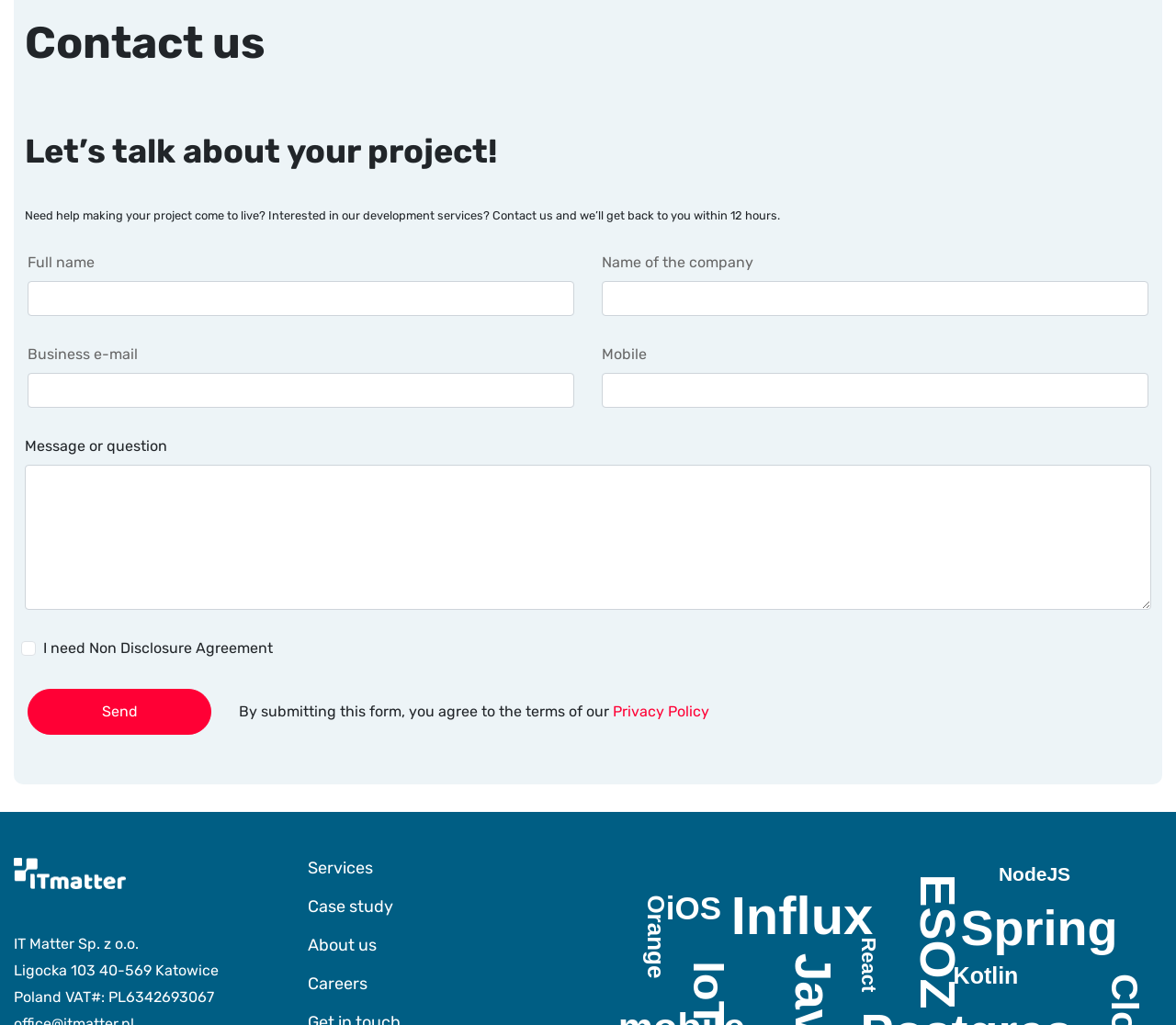How many links are there in the footer section?
Using the image as a reference, give an elaborate response to the question.

The footer section has five links: Services, Case study, About us, Careers, and the company logo, which is also a link.